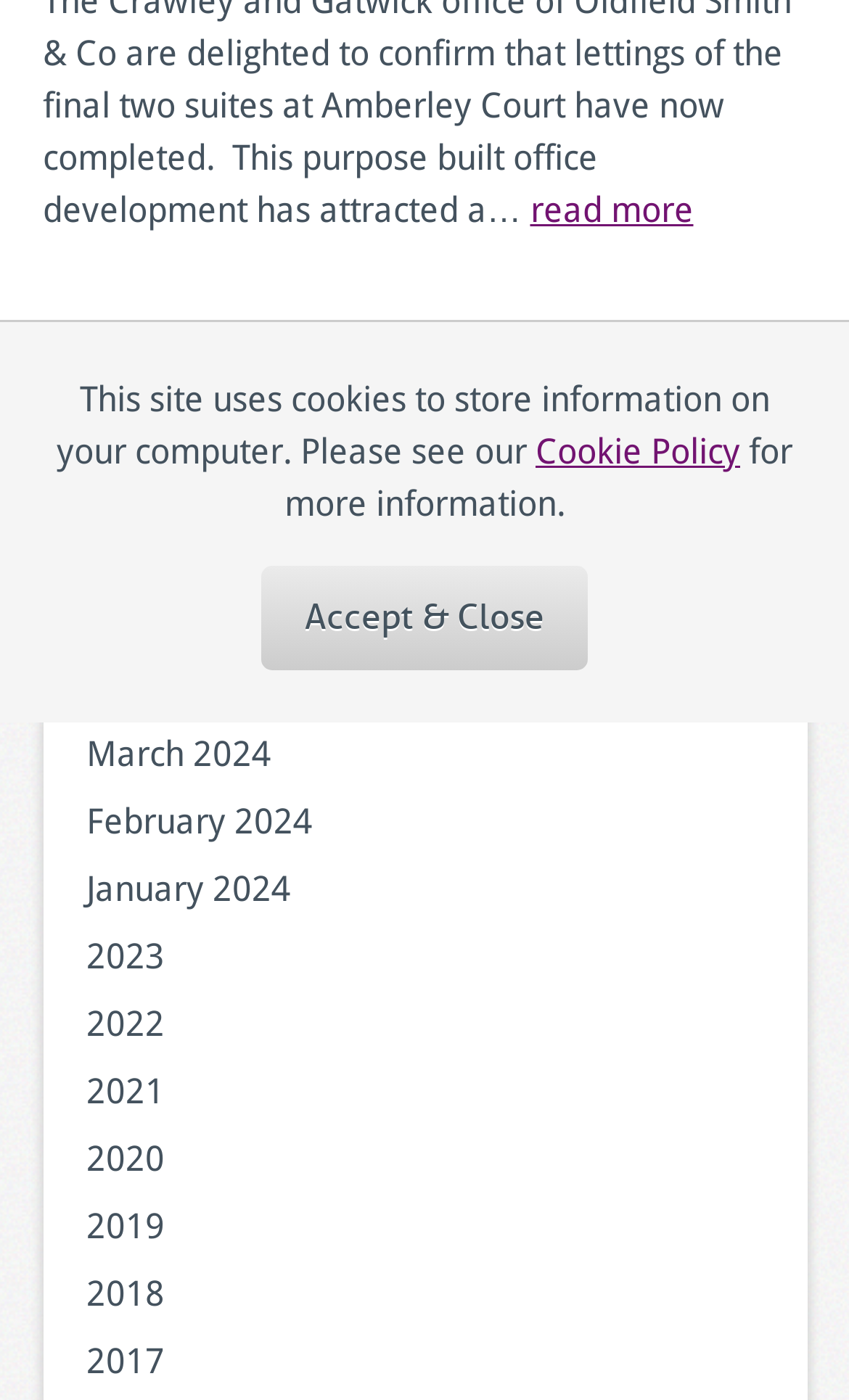Identify the bounding box for the element characterized by the following description: "The network on the net".

None